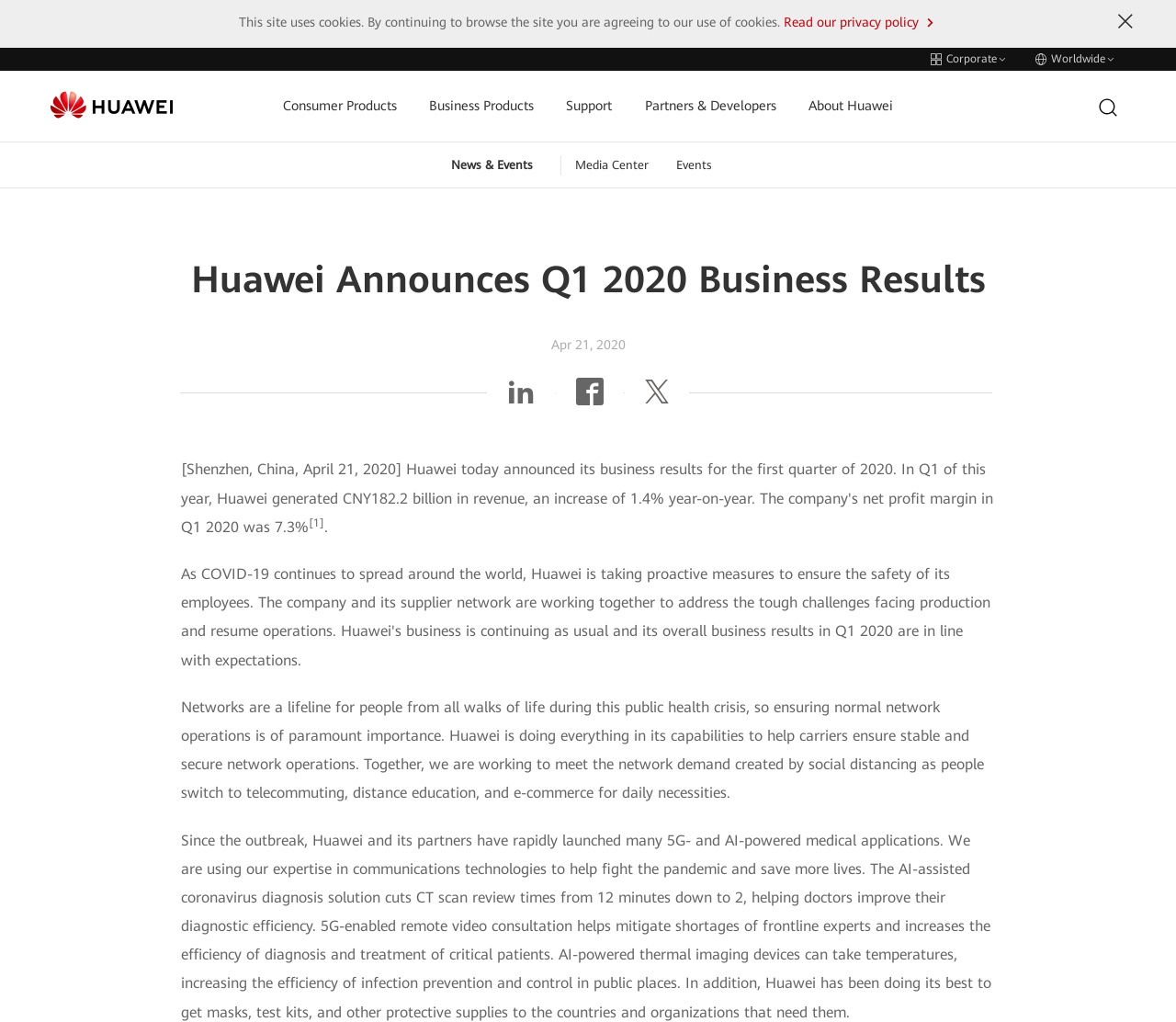Extract the bounding box coordinates for the UI element described as: "Read our privacy policy".

[0.666, 0.014, 0.797, 0.029]